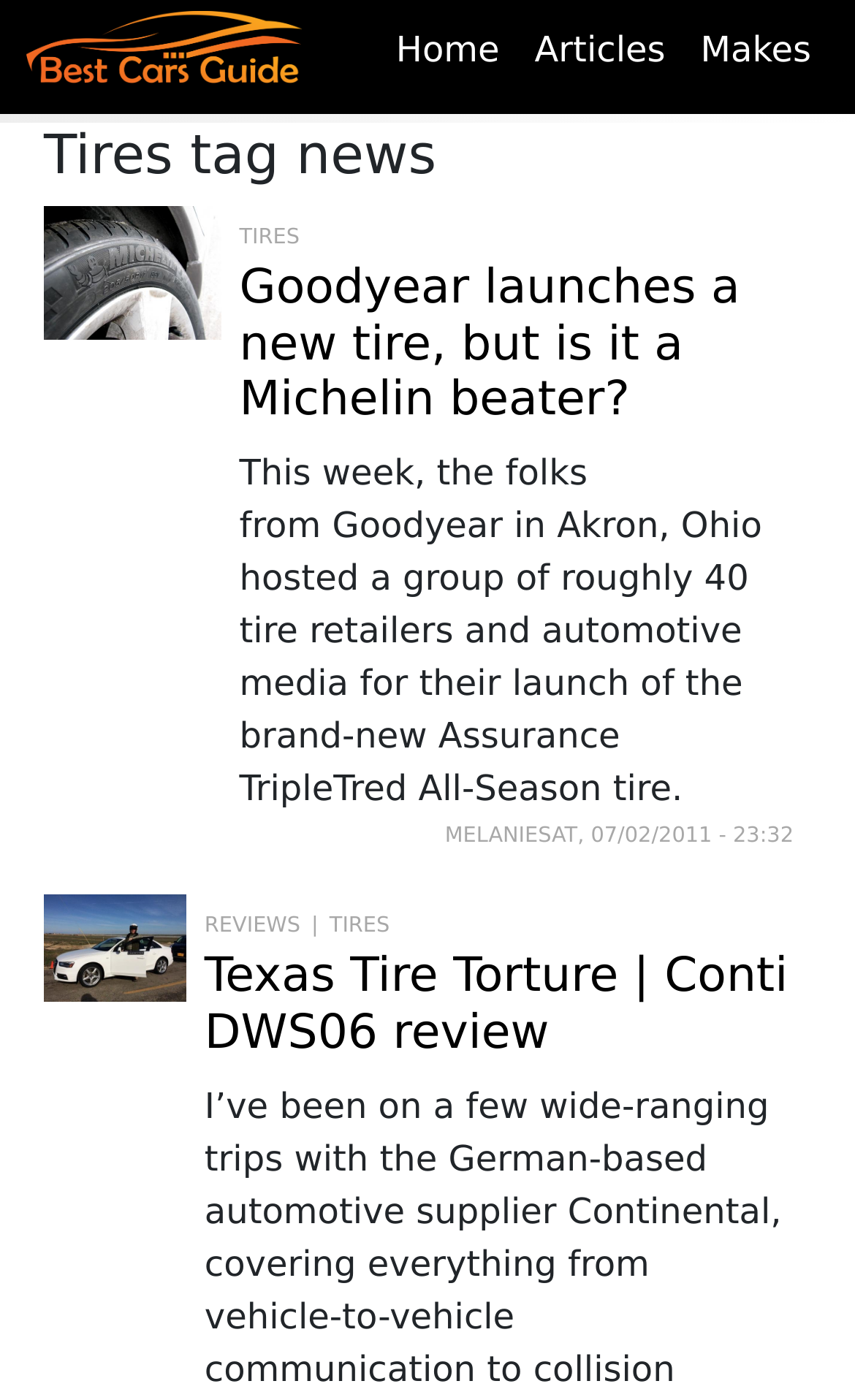Please find the bounding box for the following UI element description. Provide the coordinates in (top-left x, top-left y, bottom-right x, bottom-right y) format, with values between 0 and 1: title="Home"

[0.031, 0.008, 0.401, 0.064]